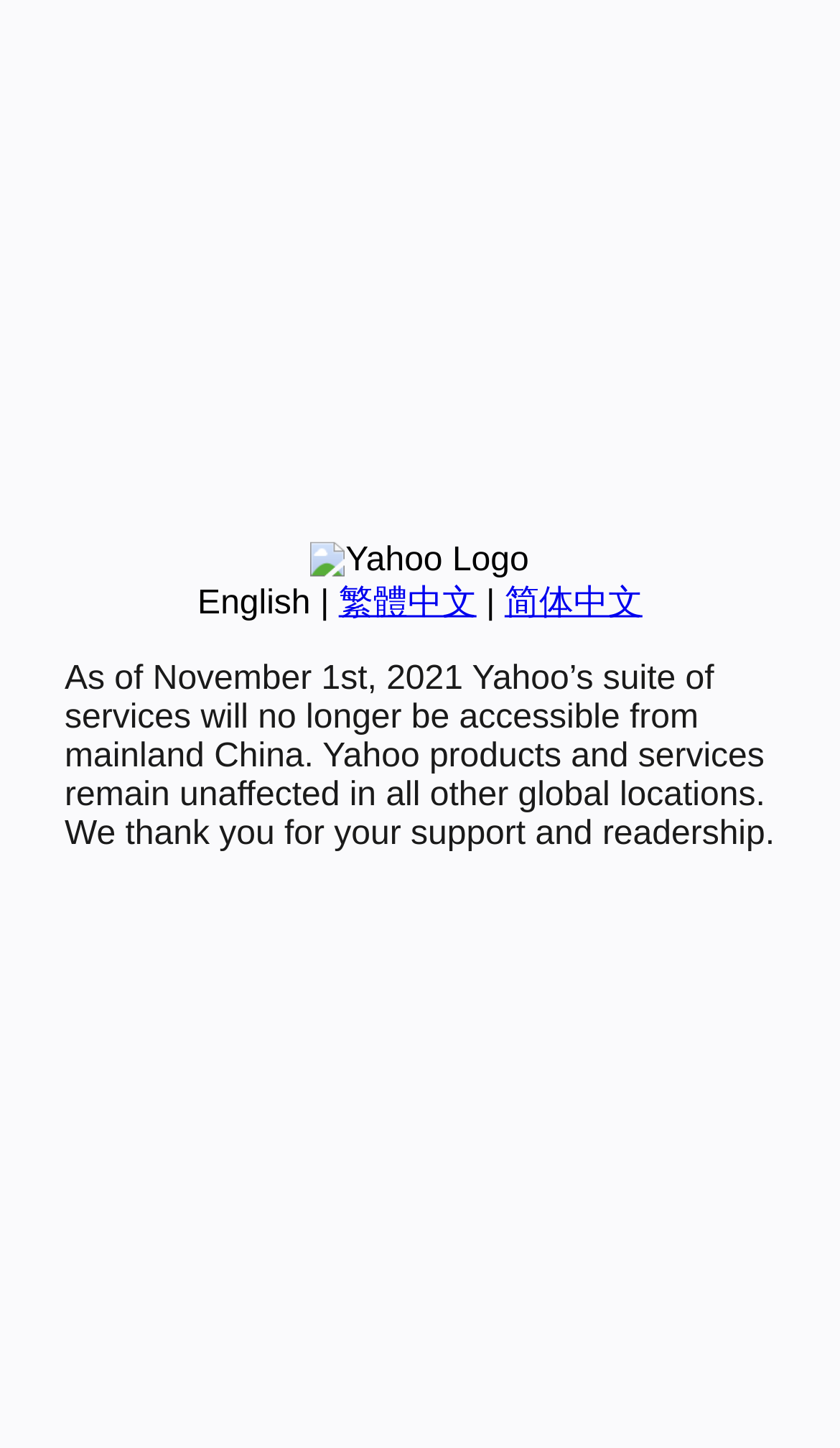Identify the bounding box for the UI element that is described as follows: "简体中文".

[0.601, 0.404, 0.765, 0.429]